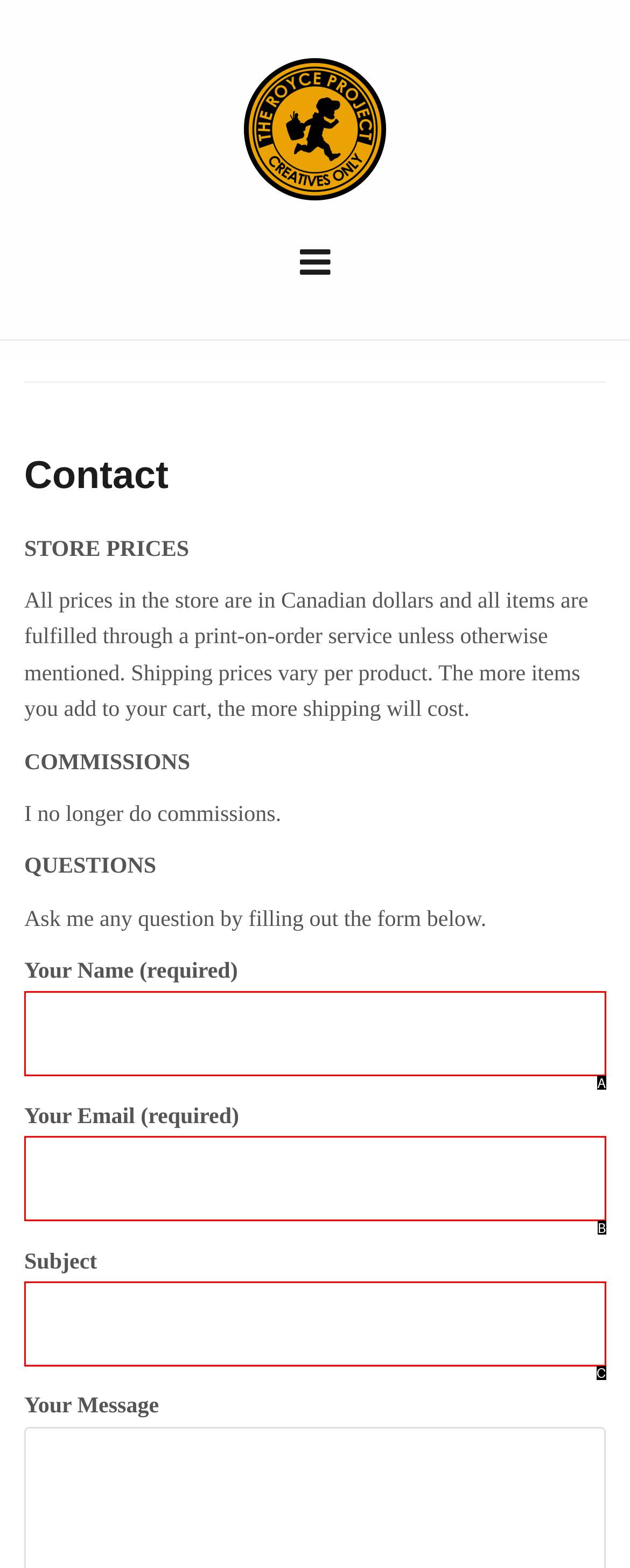Tell me which option best matches the description: name="your-name"
Answer with the option's letter from the given choices directly.

A